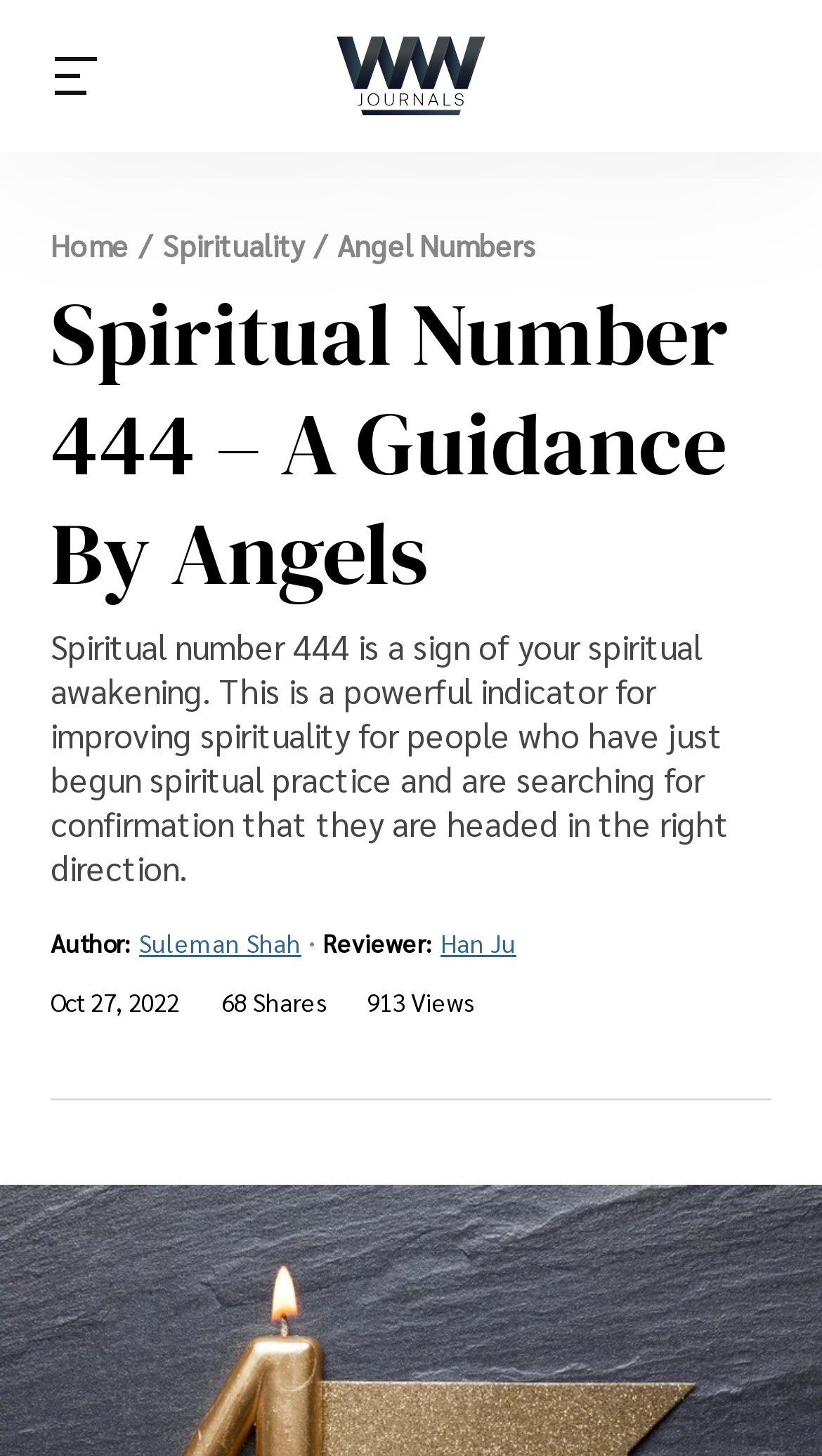What is the logo of the website?
From the details in the image, provide a complete and detailed answer to the question.

I found the logo of the website by looking at the top-left corner of the webpage, which includes a link to the home page and an image with the text 'Logo for wwjournals.com'. This suggests that the logo of the website is wwjournals.com.